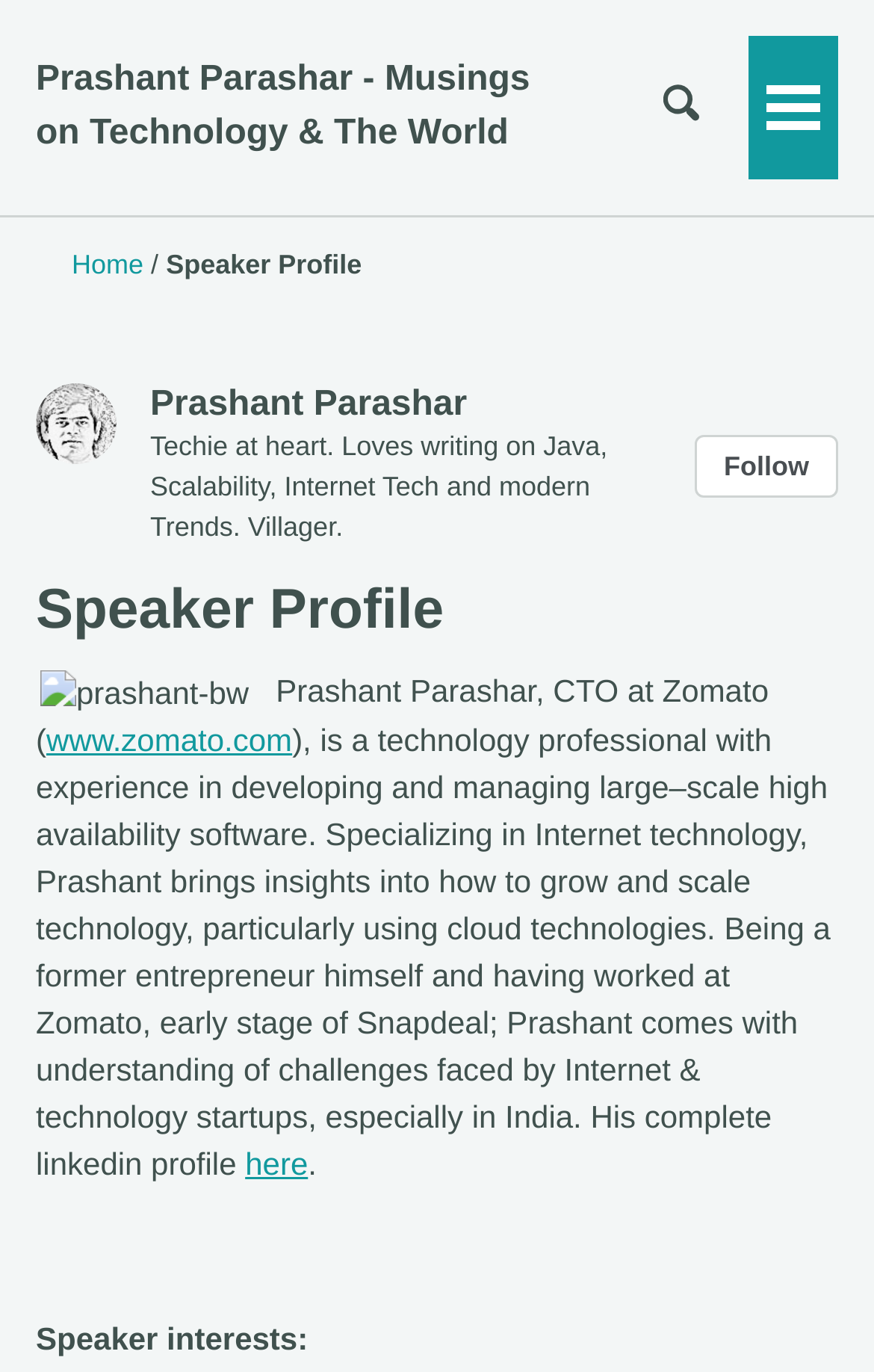What is the speaker's profession?
Please provide a single word or phrase answer based on the image.

CTO at Zomato